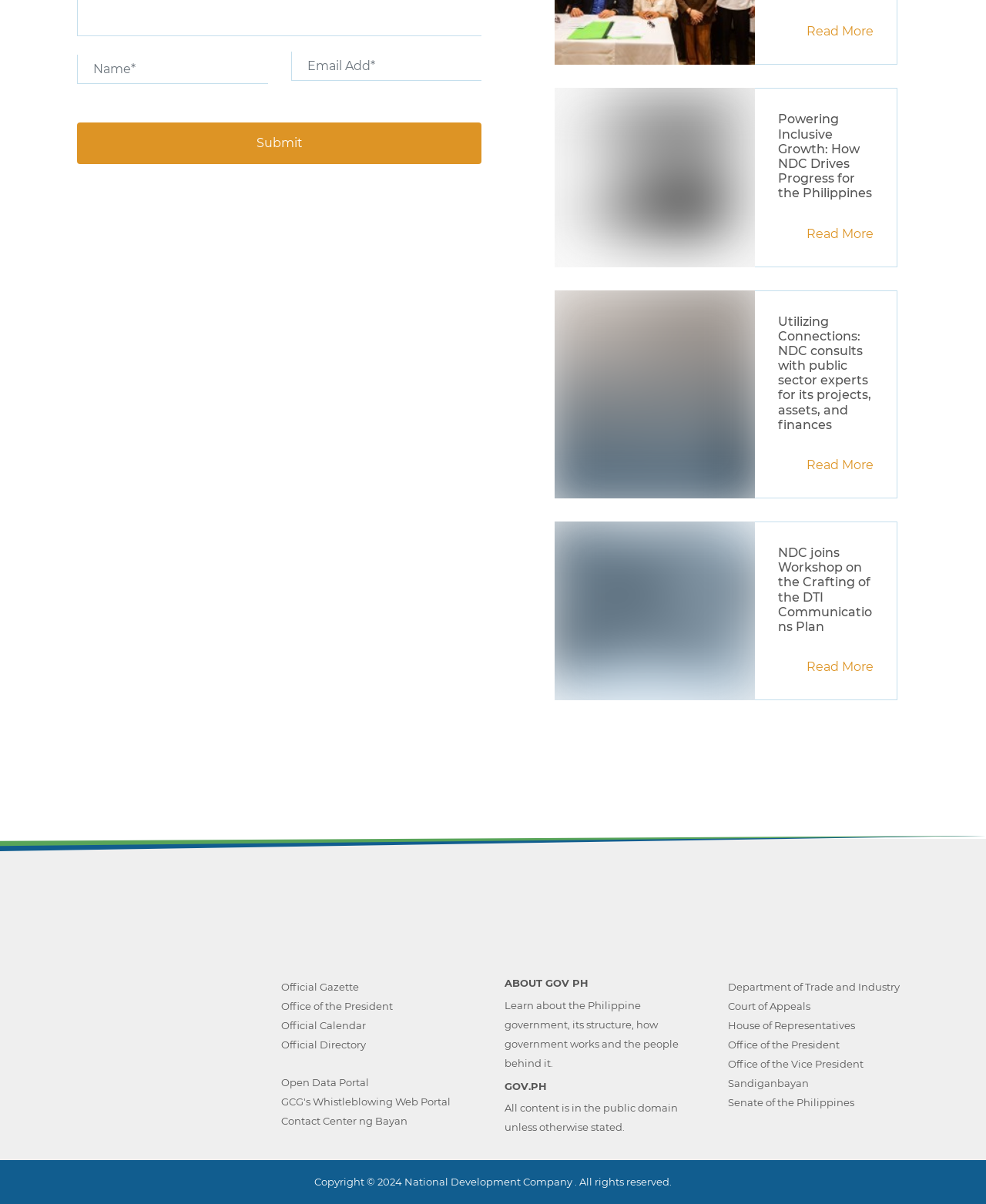How many images are on the webpage?
Look at the image and answer with only one word or phrase.

4